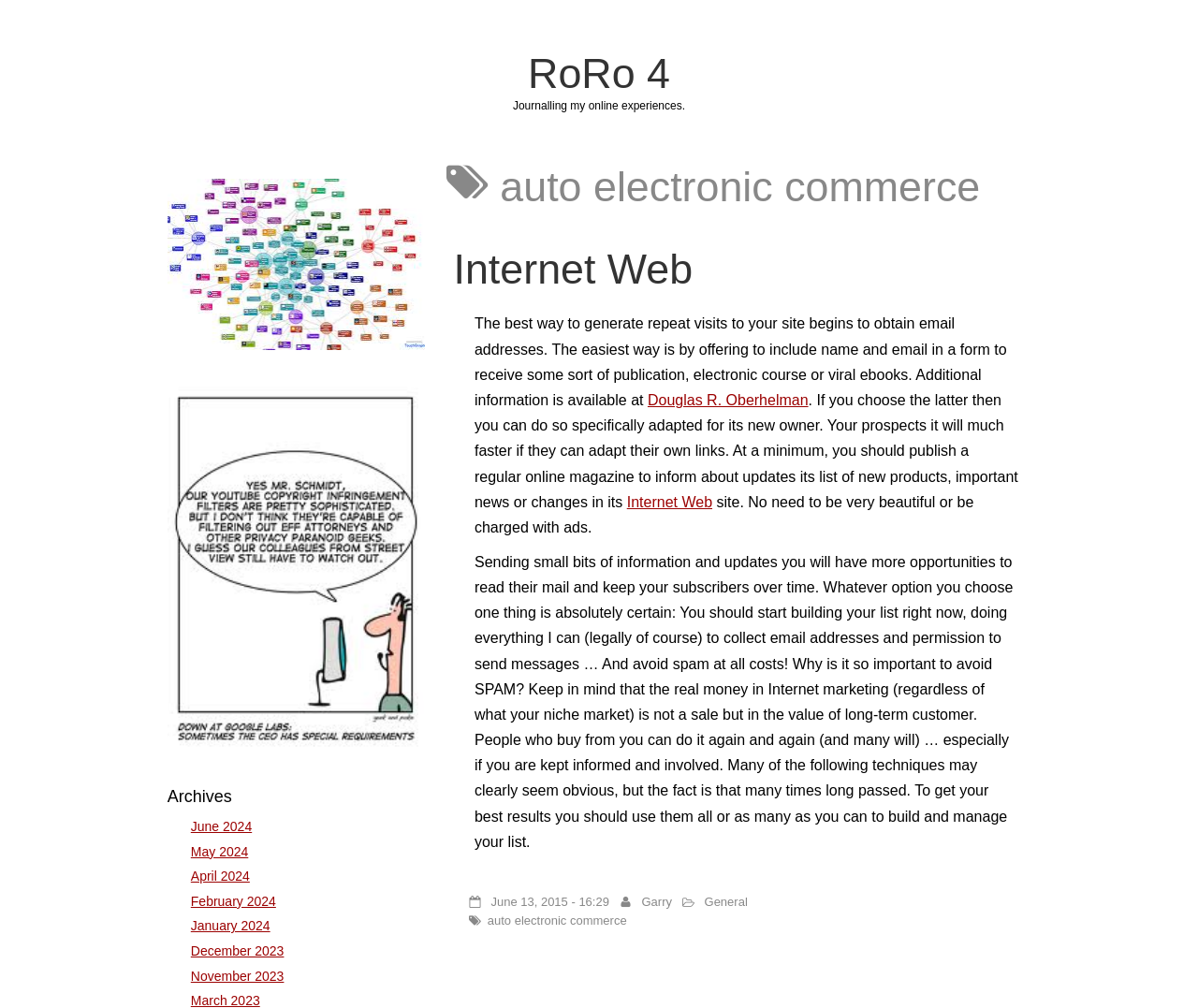What is the date of the article?
Please use the image to provide a one-word or short phrase answer.

June 13, 2015